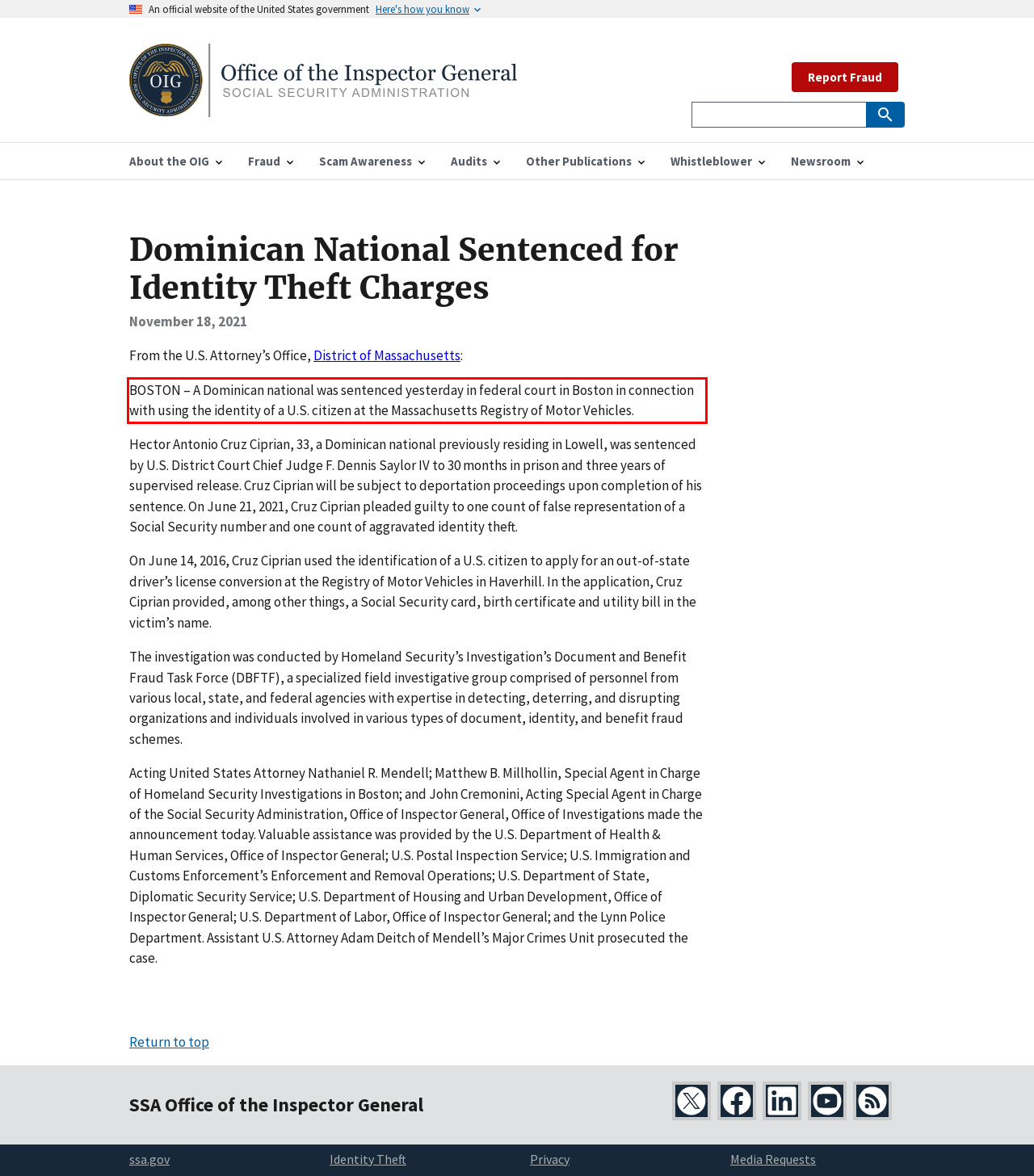Look at the webpage screenshot and recognize the text inside the red bounding box.

BOSTON – A Dominican national was sentenced yesterday in federal court in Boston in connection with using the identity of a U.S. citizen at the Massachusetts Registry of Motor Vehicles.